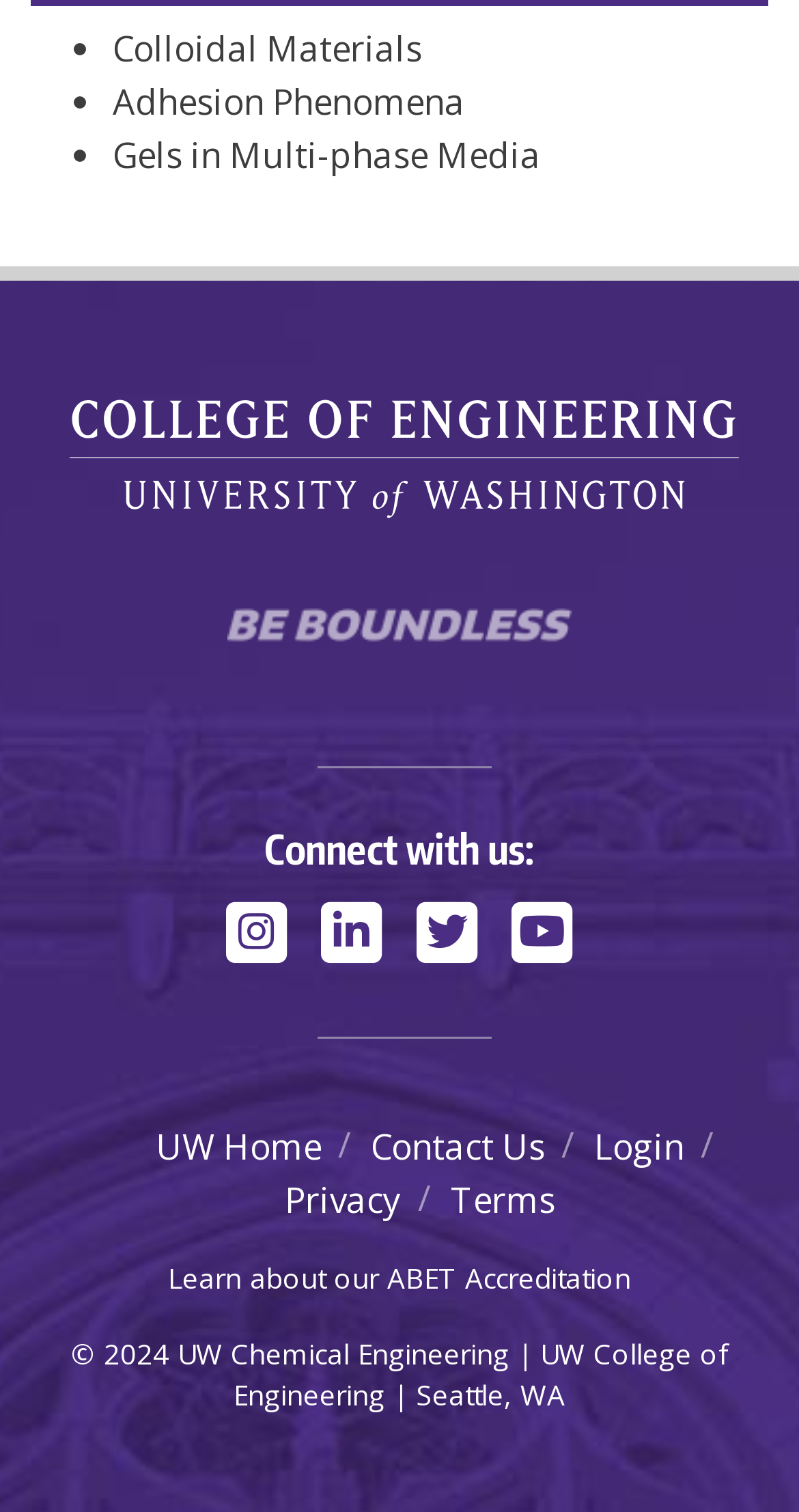Pinpoint the bounding box coordinates of the element to be clicked to execute the instruction: "Visit UW College of Engineering".

[0.0, 0.253, 1.0, 0.356]